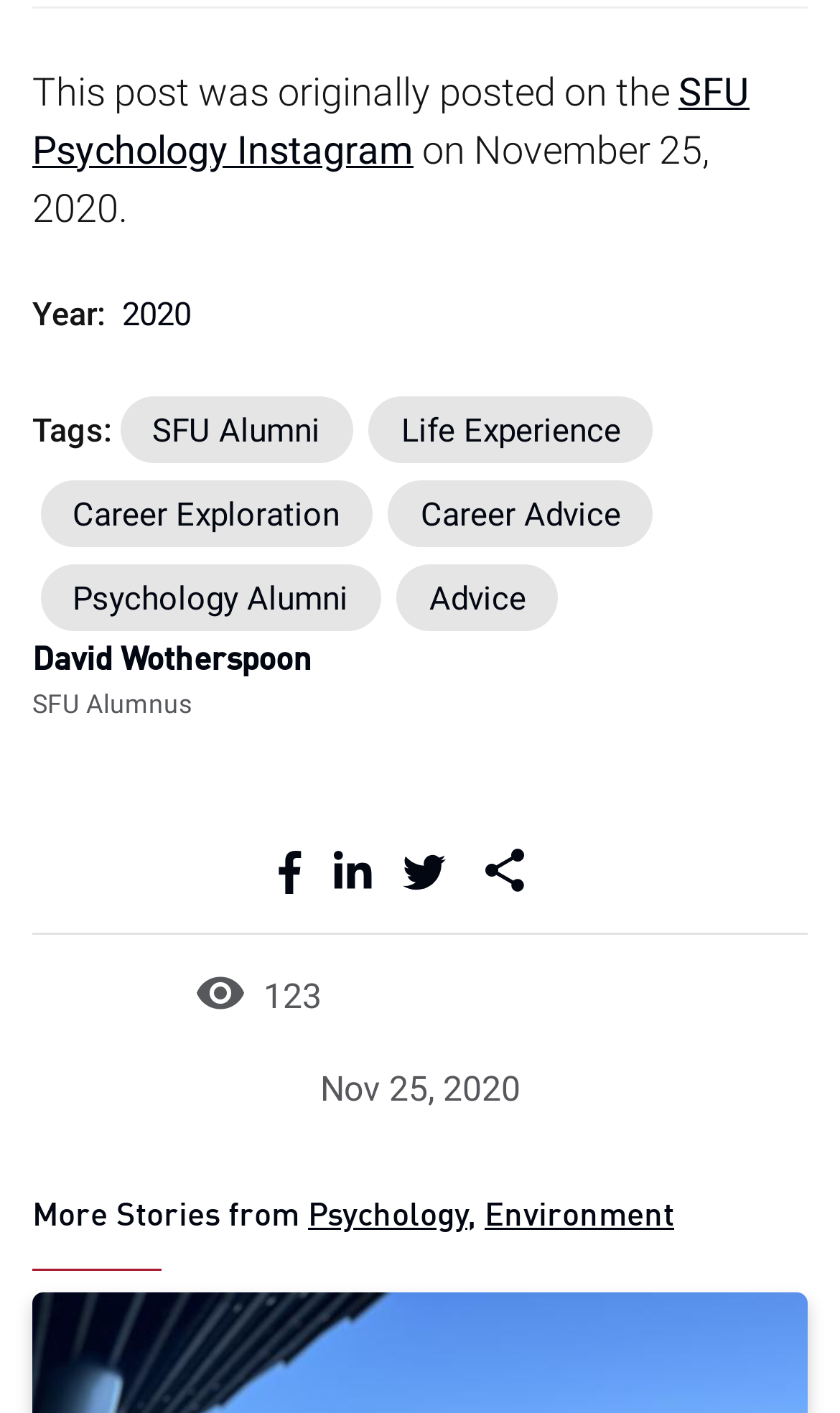Find the bounding box coordinates of the element to click in order to complete this instruction: "Share this post". The bounding box coordinates must be four float numbers between 0 and 1, denoted as [left, top, right, bottom].

[0.57, 0.609, 0.67, 0.632]